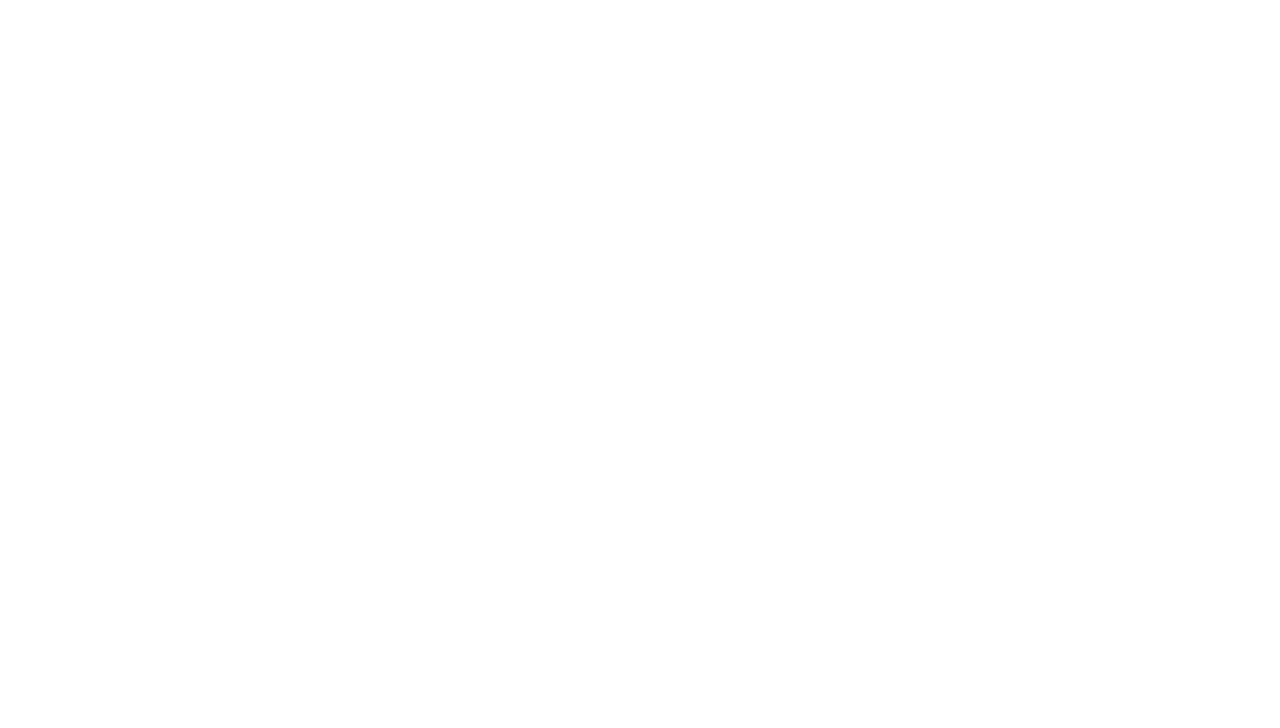Find and specify the bounding box coordinates that correspond to the clickable region for the instruction: "View the second Loopy Case image".

[0.192, 0.097, 0.27, 0.2]